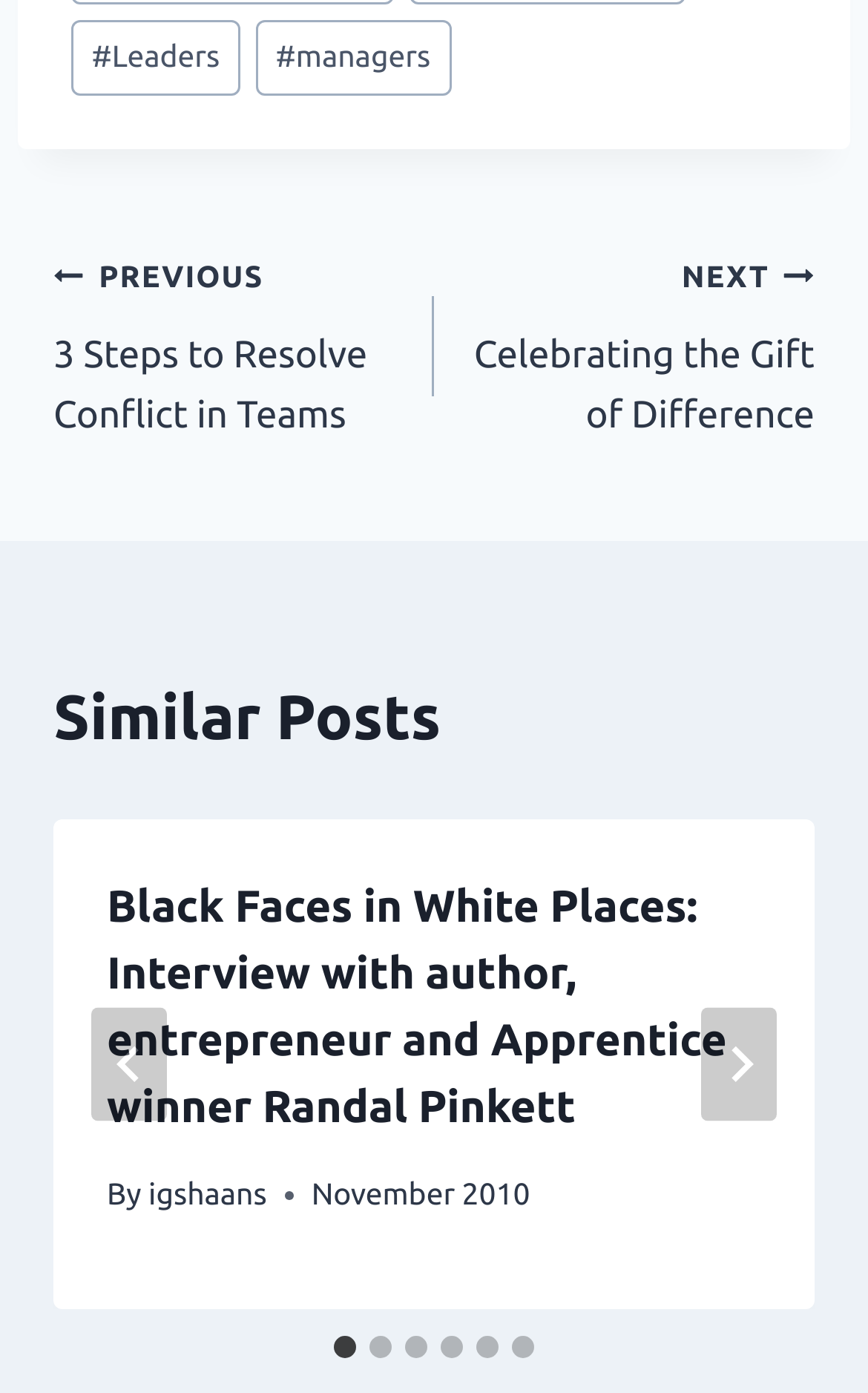Analyze the image and deliver a detailed answer to the question: How many slides are there in the similar posts section?

I counted the number of tabs in the tablist with the label 'Select a slide to show'. There are 6 tabs, which means there are 6 slides in the similar posts section.